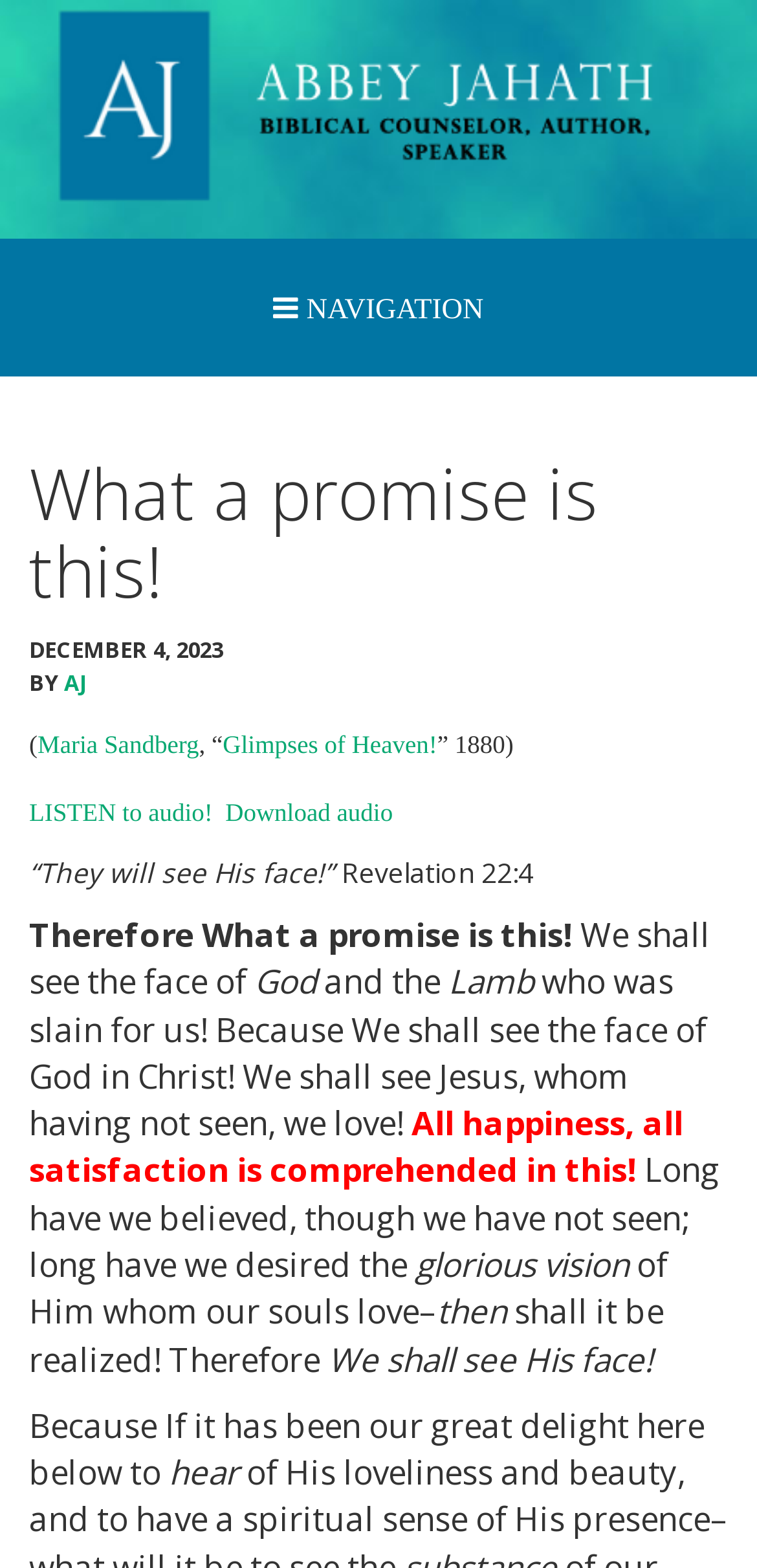What is the title of the current article?
Using the picture, provide a one-word or short phrase answer.

What a promise is this!